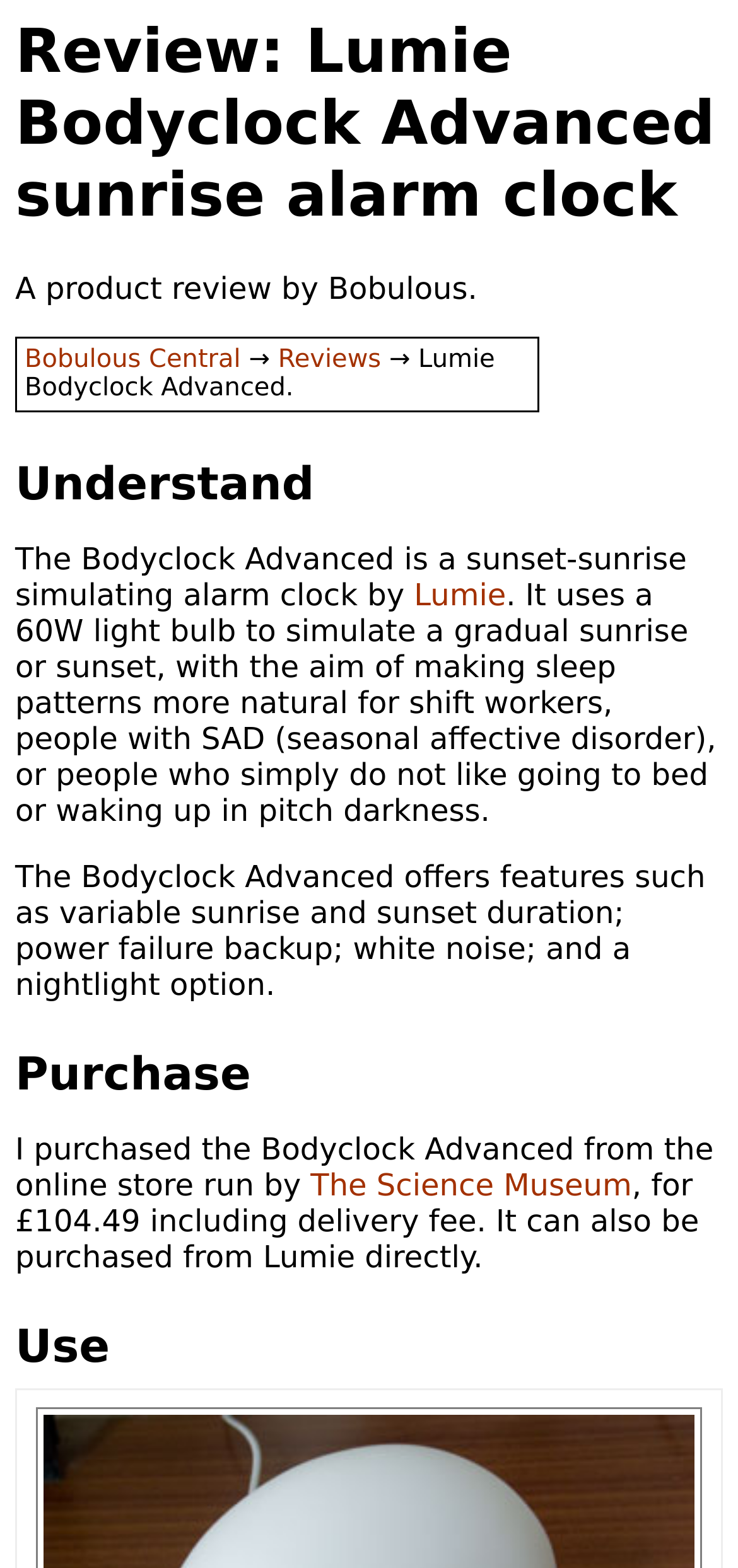What features does the product offer?
Look at the image and respond with a one-word or short phrase answer.

Variable sunrise and sunset duration, power failure backup, white noise, and nightlight option